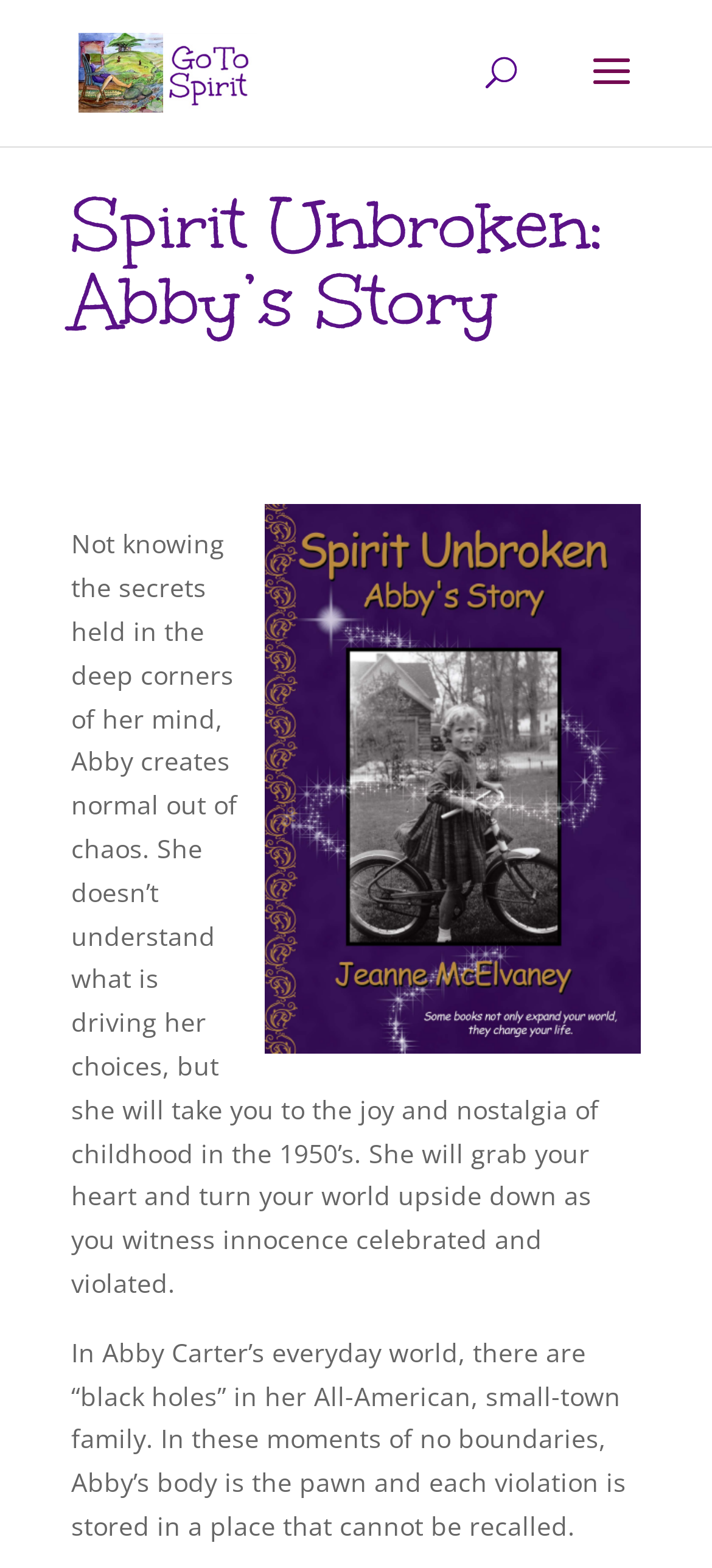Examine the image carefully and respond to the question with a detailed answer: 
What is the time period of the story?

The time period of the story can be inferred from the text 'She will take you to the joy and nostalgia of childhood in the 1950’s.' which suggests that the story is set in the 1950’s.